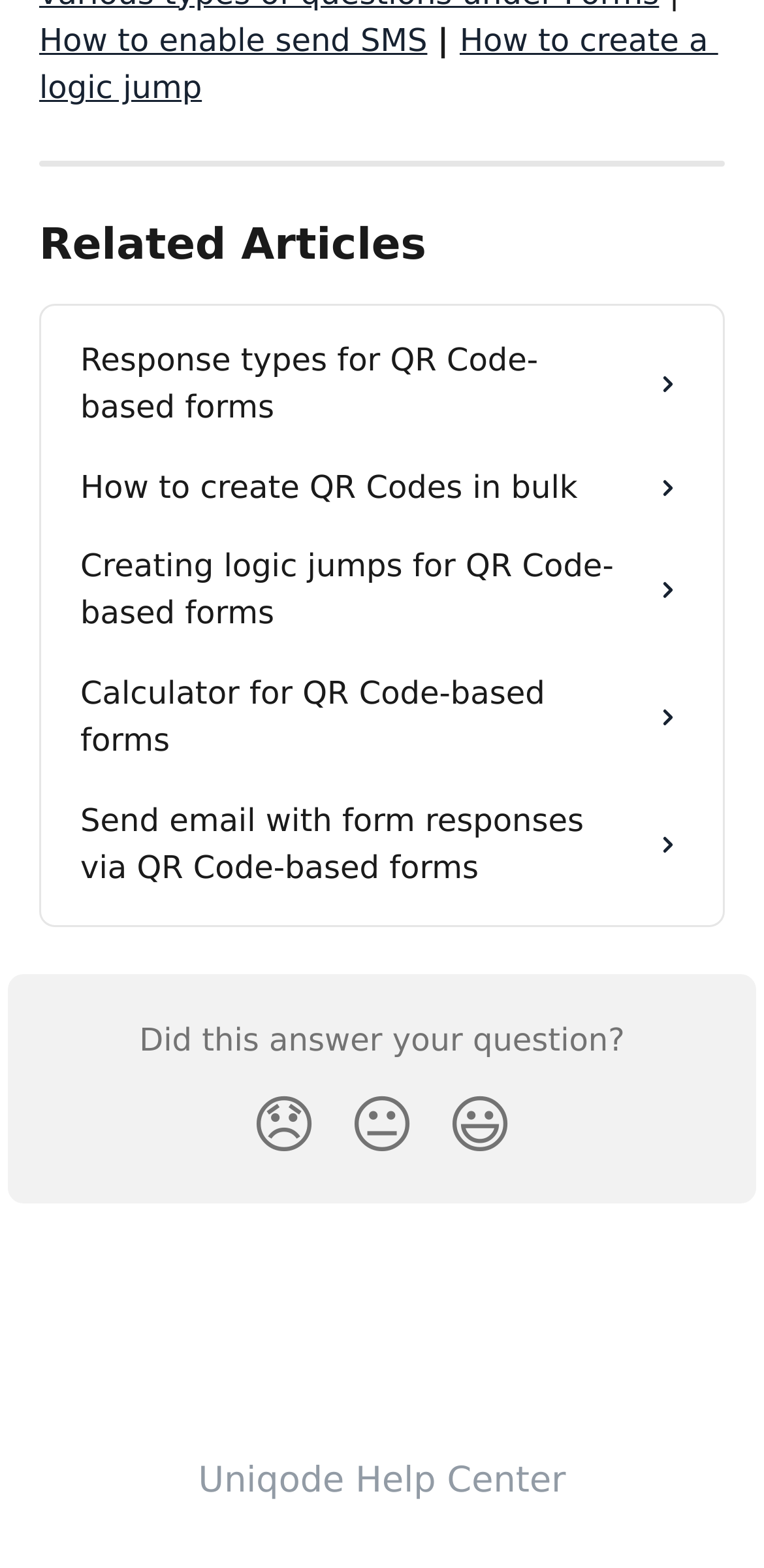How many reaction buttons are there?
Using the image as a reference, answer the question in detail.

I found three reaction buttons at the bottom of the page, which are 'Disappointed Reaction', 'Neutral Reaction', and 'Smiley Reaction'.